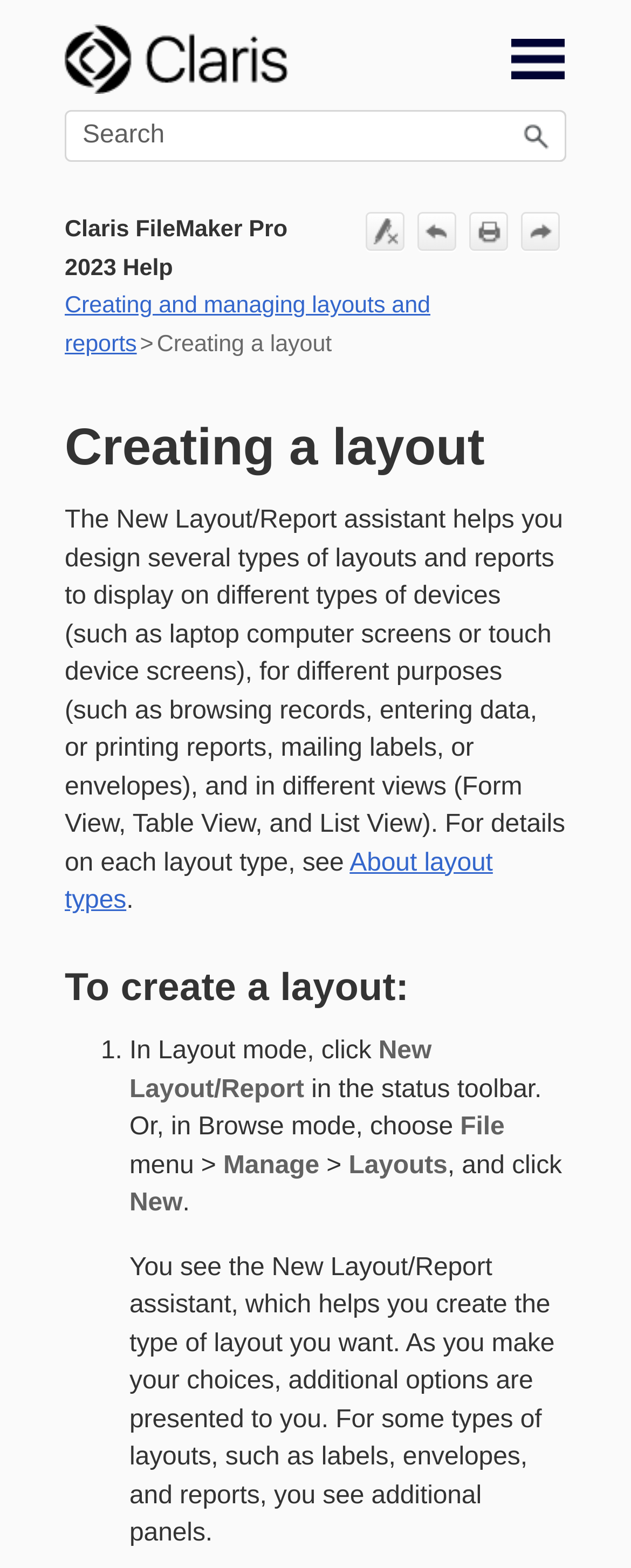From the image, can you give a detailed response to the question below:
How many types of views are mentioned in the help content?

Three types of views are mentioned in the help content: Form View, Table View, and List View. These views are mentioned in the context of designing layouts and reports using the New Layout/Report assistant.